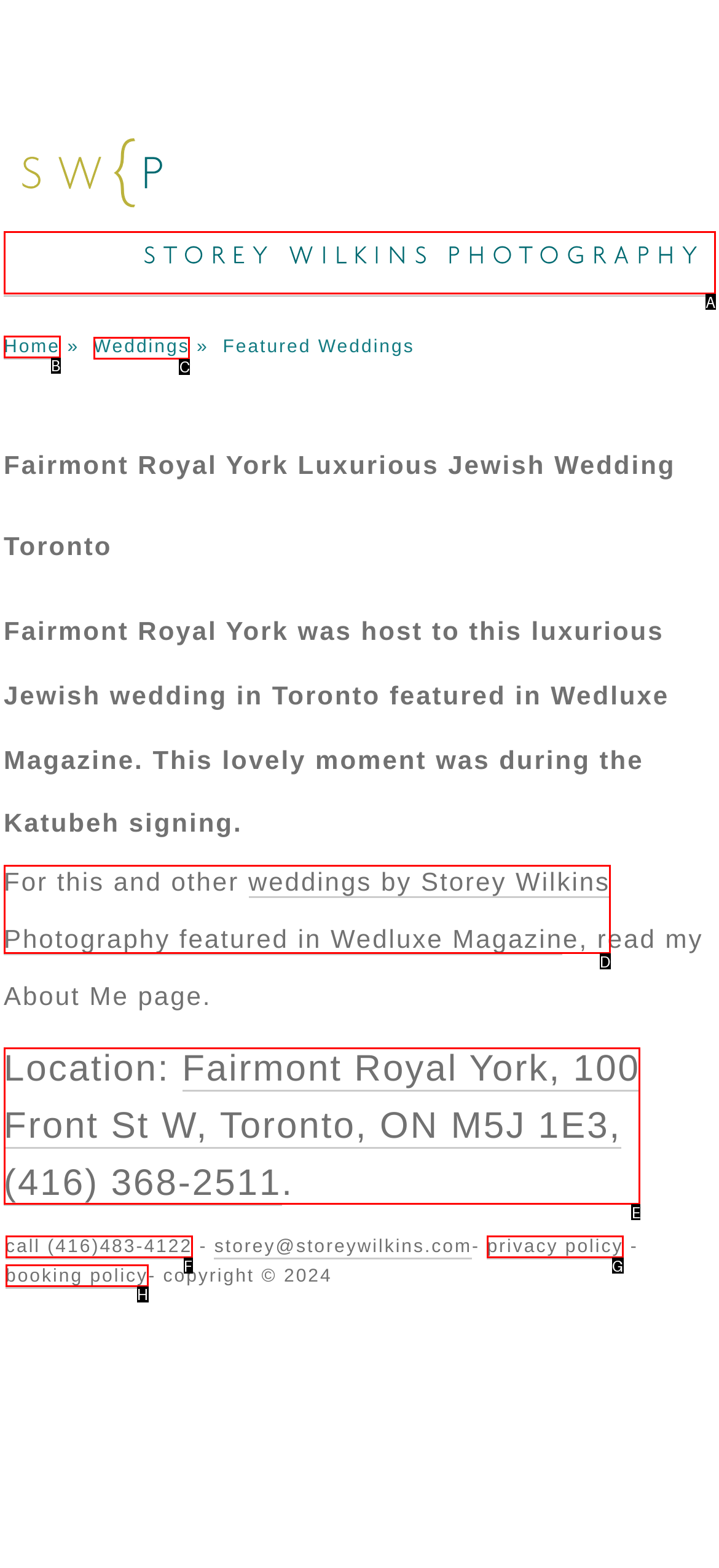From the available options, which lettered element should I click to complete this task: view the 'Weddings' page?

C